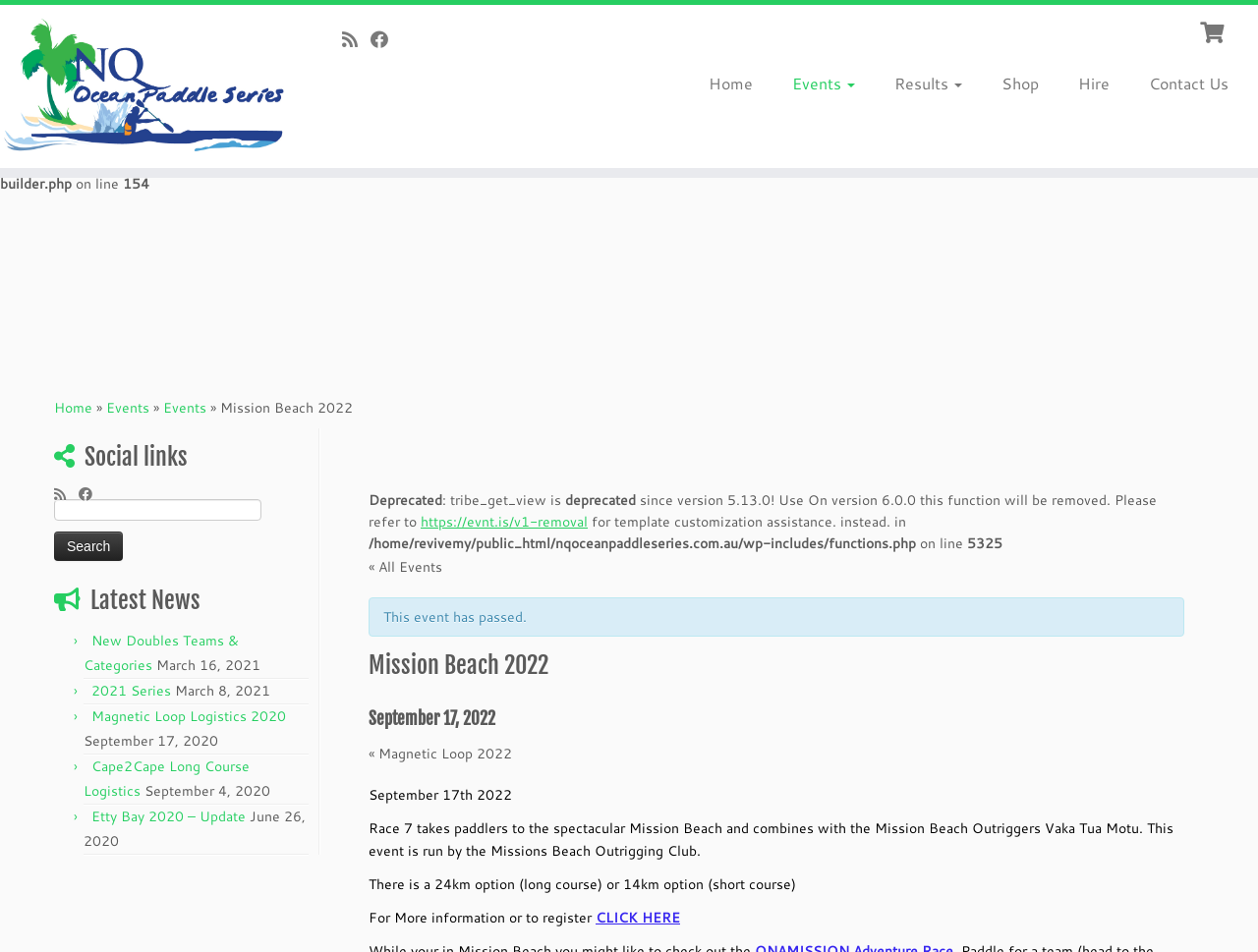Provide the bounding box coordinates of the HTML element this sentence describes: "Cape2Cape Long Course Logistics". The bounding box coordinates consist of four float numbers between 0 and 1, i.e., [left, top, right, bottom].

[0.066, 0.795, 0.198, 0.841]